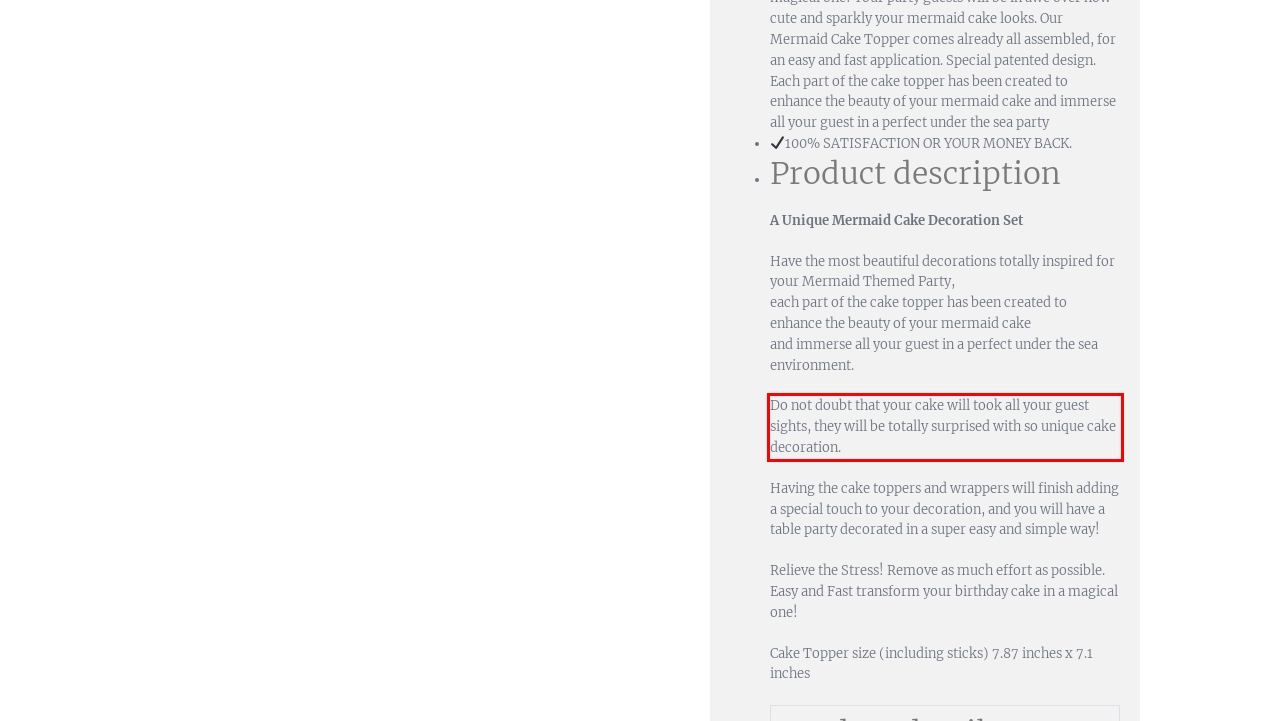Identify the text inside the red bounding box in the provided webpage screenshot and transcribe it.

Do not doubt that your cake will took all your guest sights, they will be totally surprised with so unique cake decoration.